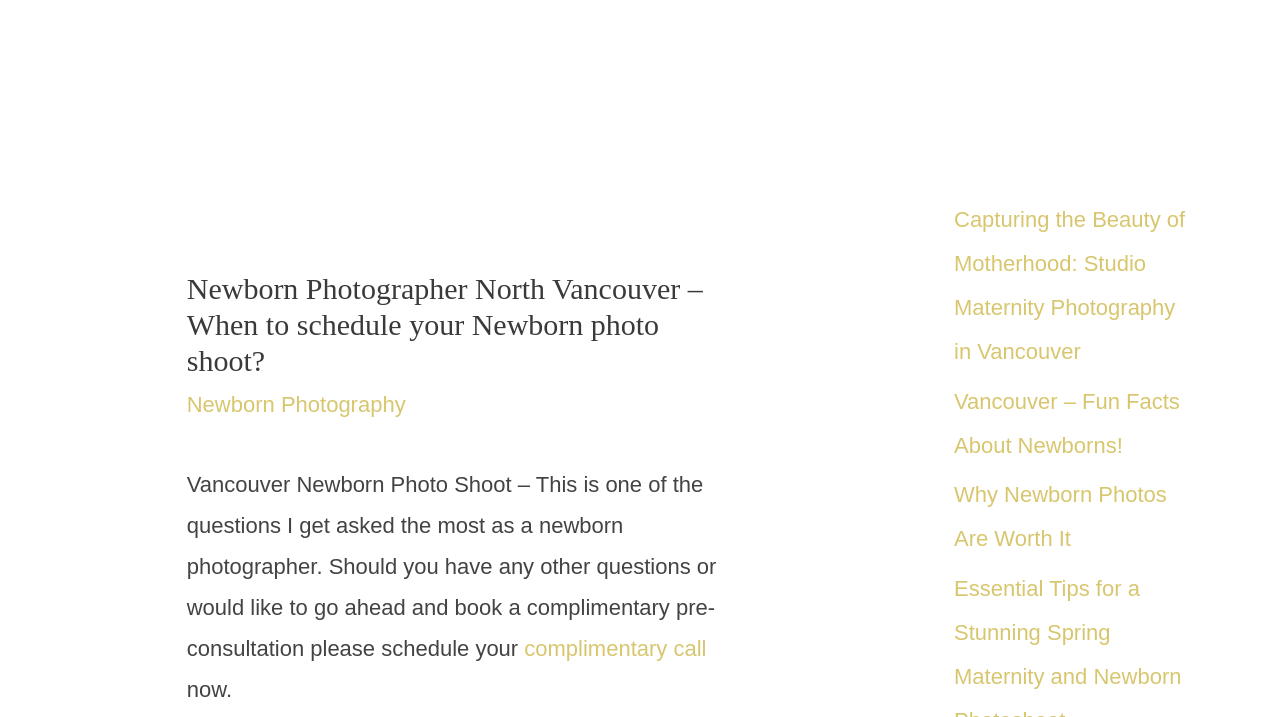What is the tone of the webpage?
Refer to the image and answer the question using a single word or phrase.

Informative